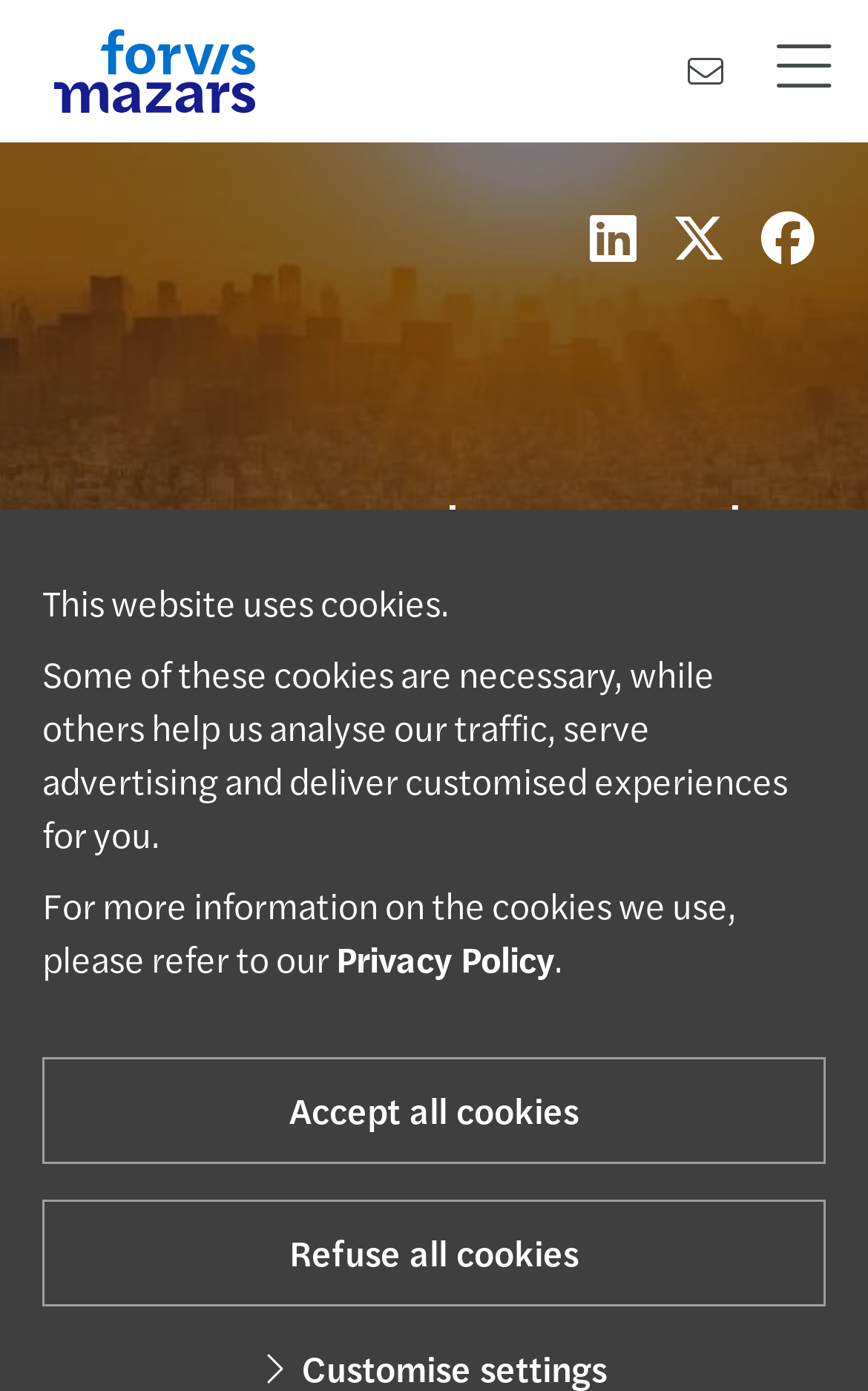Please answer the following question using a single word or phrase: 
How many social media links are there?

3